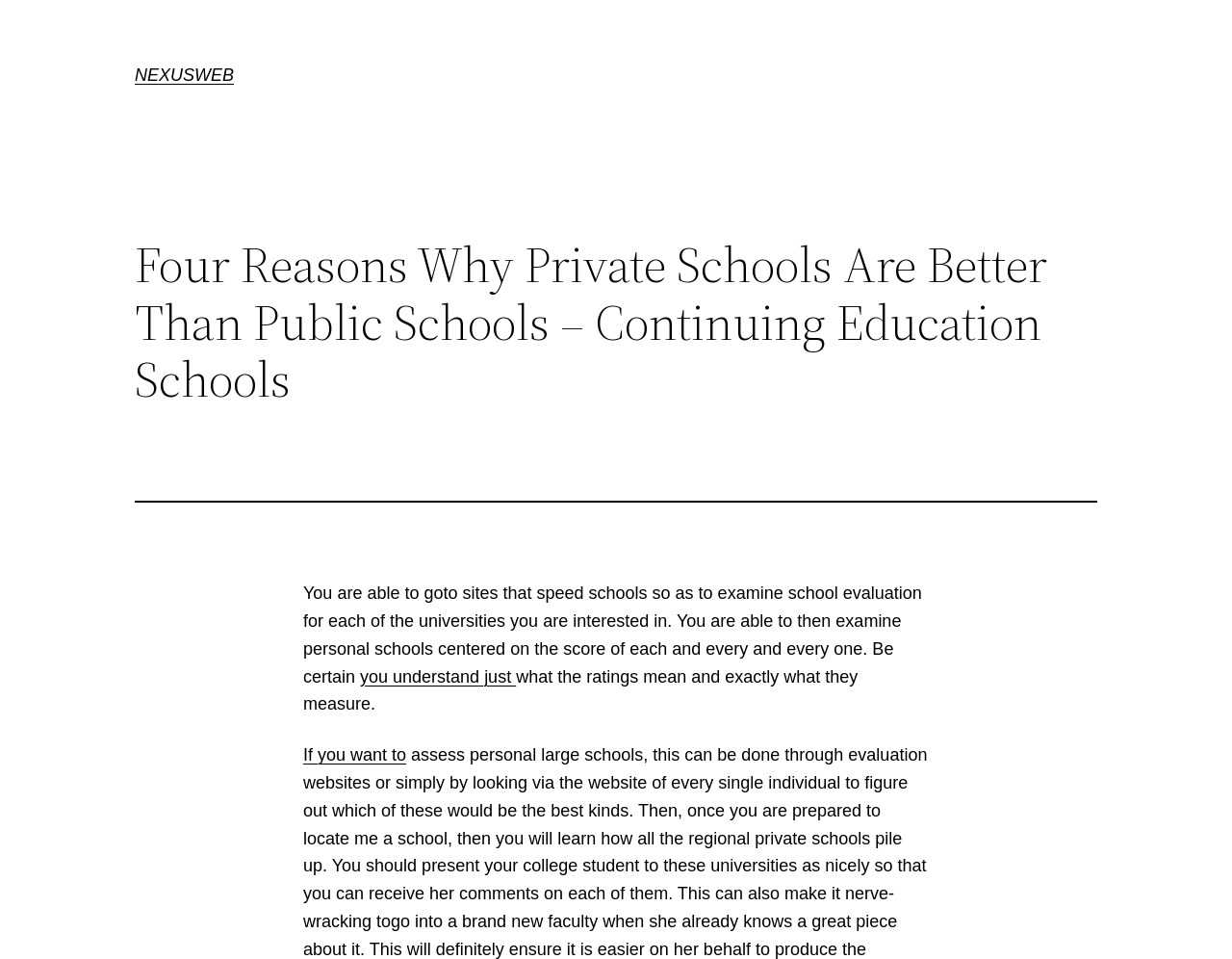Give a detailed explanation of the elements present on the webpage.

The webpage is about comparing private schools to public schools, specifically highlighting the advantages of private schools. At the top-left corner, there is a heading "NEXUSWEB" which is also a link. Below it, there is a larger heading "Four Reasons Why Private Schools Are Better Than Public Schools – Continuing Education Schools" that spans most of the width of the page.

Underneath the heading, there is a horizontal separator line. Following the separator, there is a block of text that explains how to research schools by examining their evaluations and scores. This text is positioned on the left side of the page. Within this text, there are two links: "you understand just" and "If you want to", which are placed inline with the surrounding text.

Overall, the webpage appears to be an article or blog post that provides guidance on evaluating schools, with a focus on private schools.